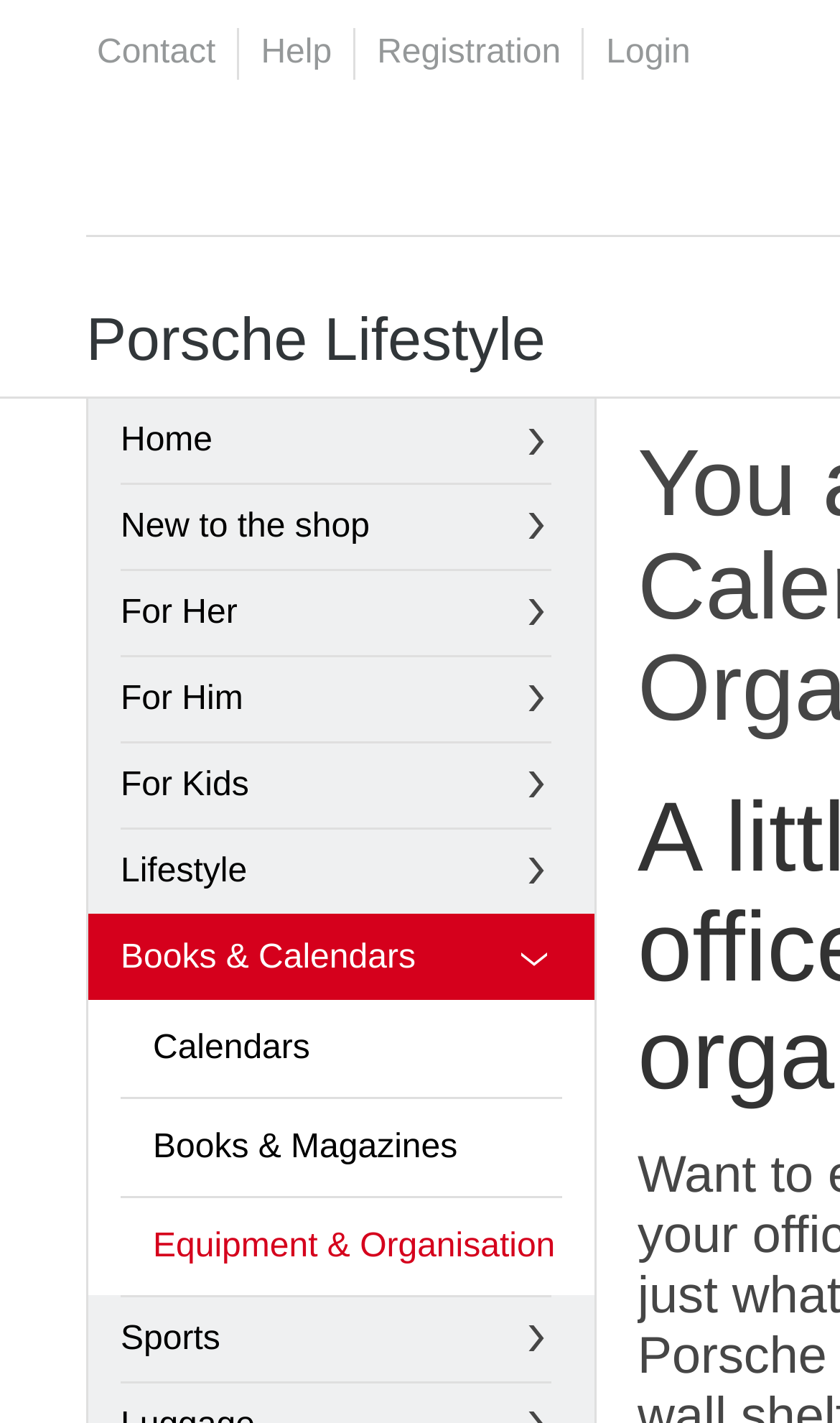Determine the bounding box coordinates of the clickable region to follow the instruction: "check new to the shop".

[0.144, 0.339, 0.656, 0.4]